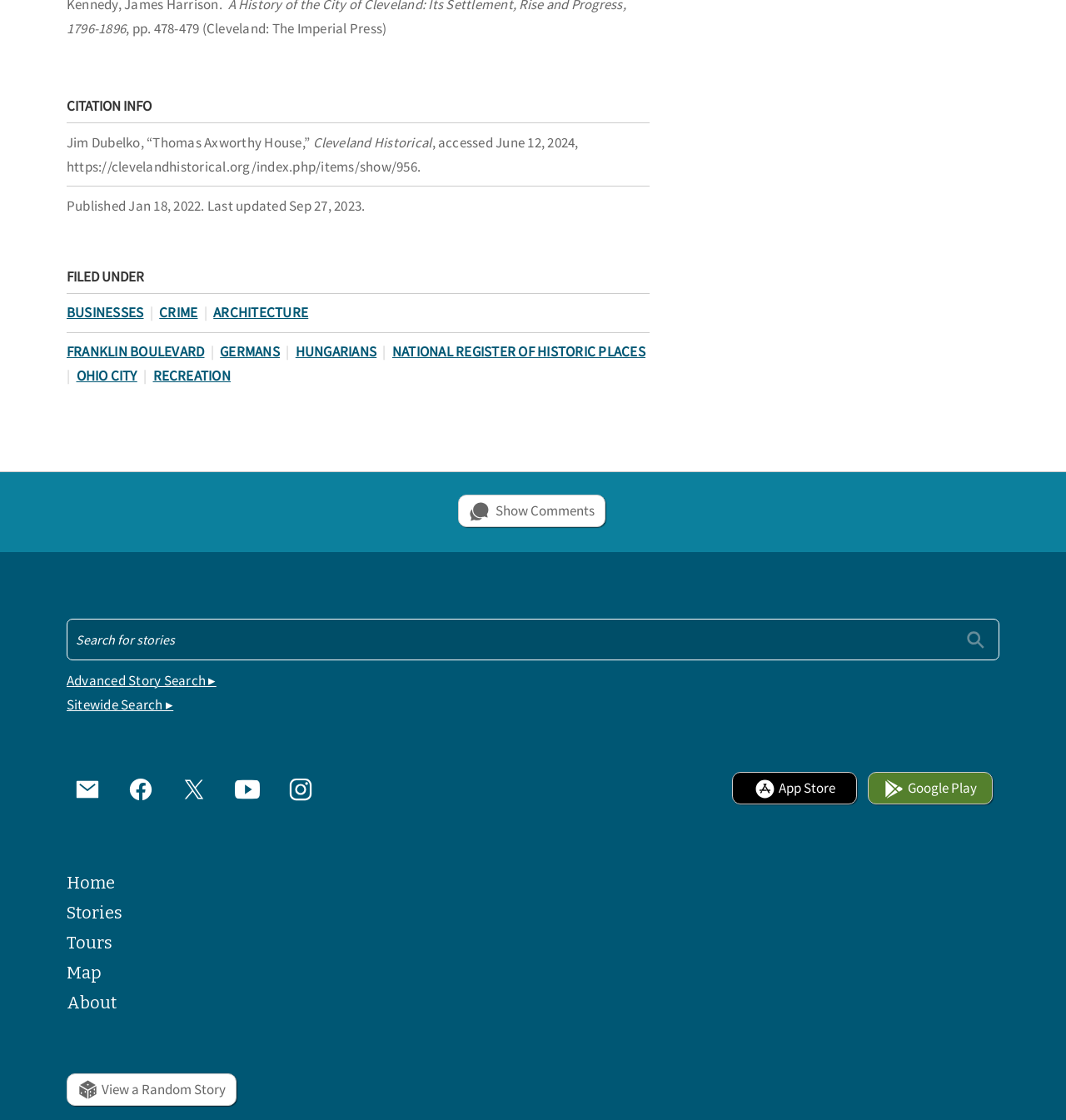Using the provided description: "National Register of Historic Places", find the bounding box coordinates of the corresponding UI element. The output should be four float numbers between 0 and 1, in the format [left, top, right, bottom].

[0.368, 0.306, 0.605, 0.322]